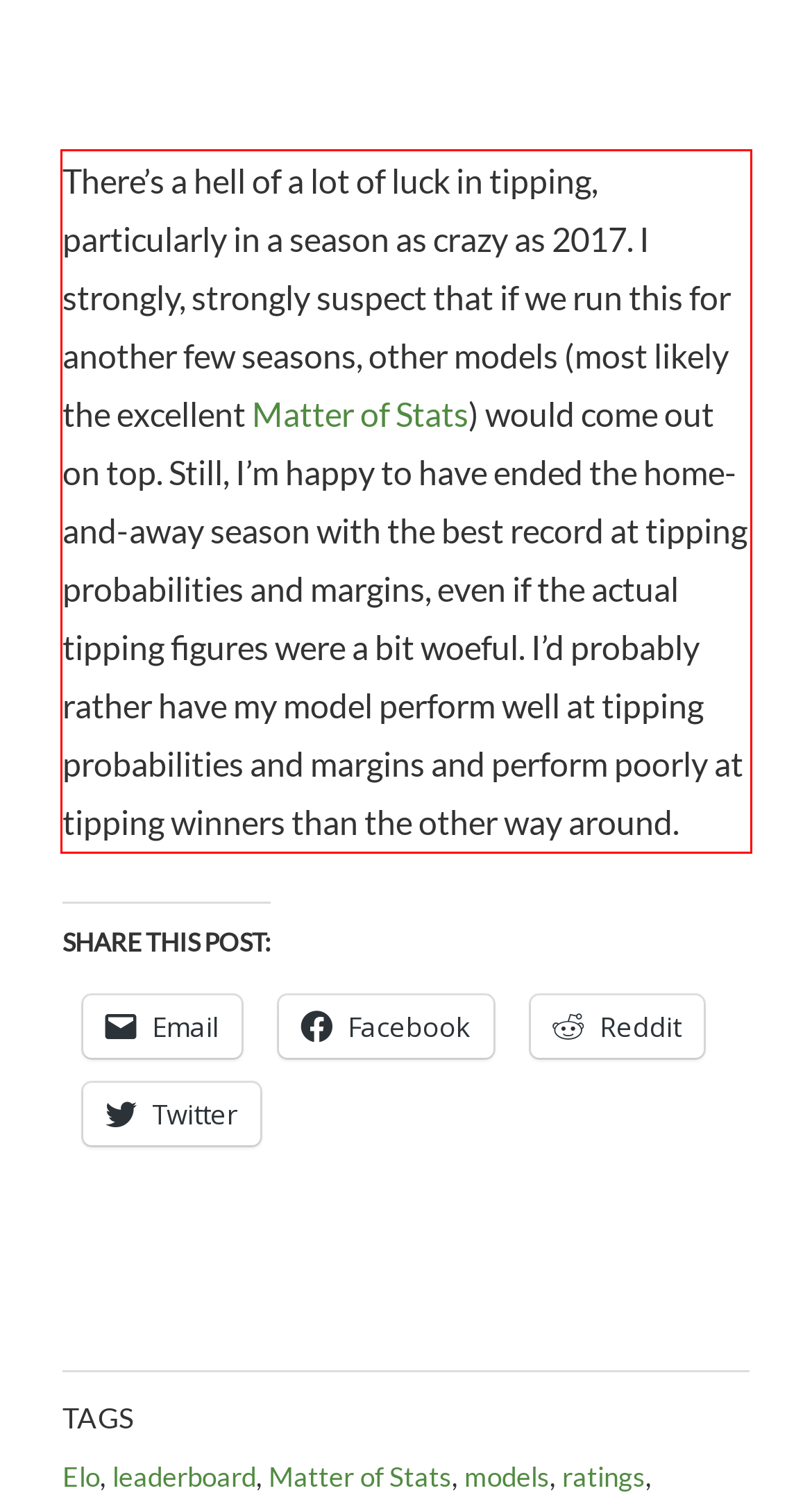You are presented with a screenshot containing a red rectangle. Extract the text found inside this red bounding box.

There’s a hell of a lot of luck in tipping, particularly in a season as crazy as 2017. I strongly, strongly suspect that if we run this for another few seasons, other models (most likely the excellent Matter of Stats) would come out on top. Still, I’m happy to have ended the home-and-away season with the best record at tipping probabilities and margins, even if the actual tipping figures were a bit woeful. I’d probably rather have my model perform well at tipping probabilities and margins and perform poorly at tipping winners than the other way around.